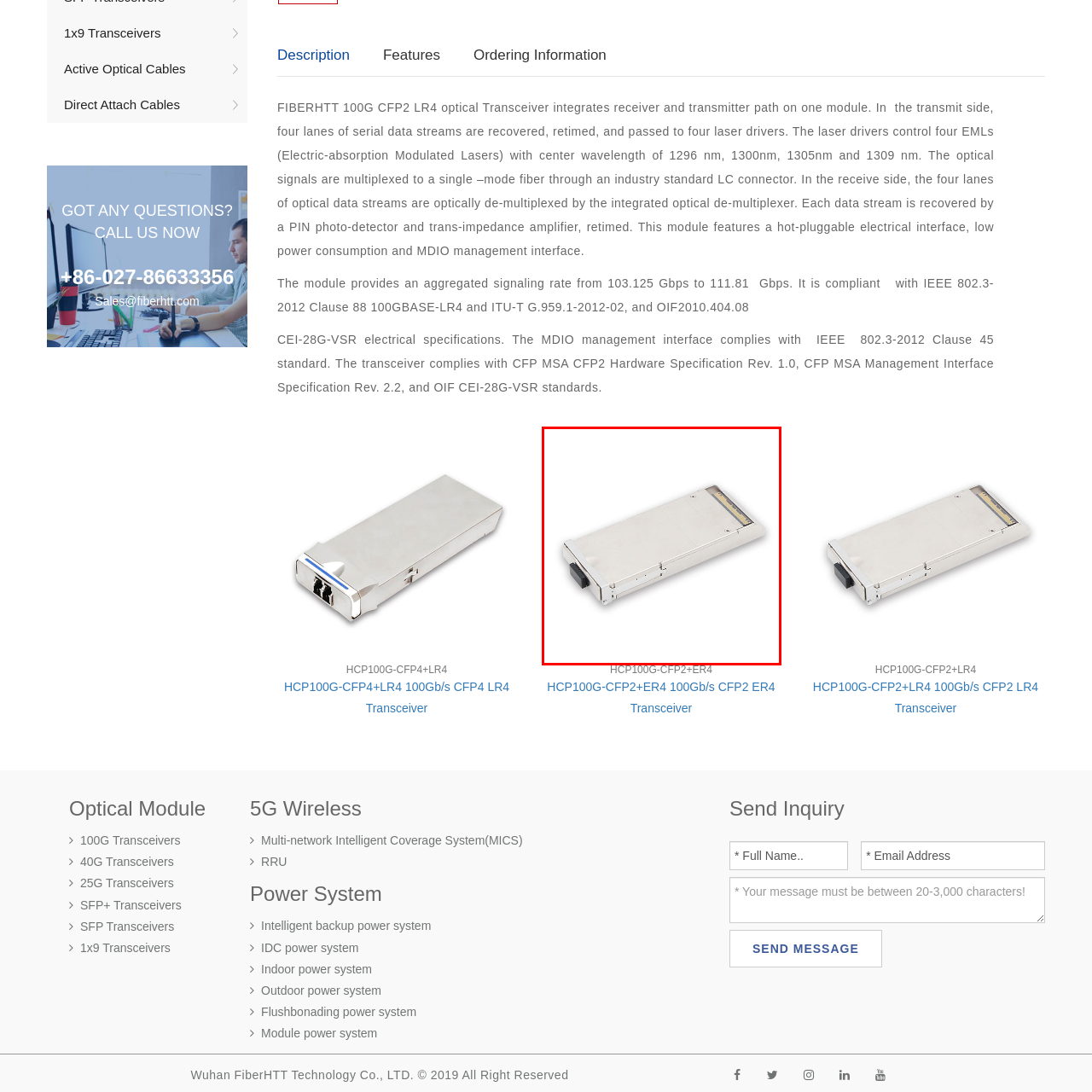Narrate the specific details and elements found within the red-bordered image.

The image depicts a sleek, silver-colored optical transceiver module, specifically a 100Gb/s CFP2 ER4 Transceiver. This compact device is designed for high-speed data transmission and is equipped with features suitable for integrating optical connectivity into various network systems. Its design includes precise optical interfaces and is capable of efficient signal processing, supporting an aggregated signaling rate from 103.125 Gbps to 111.81 Gbps. The transceiver complies with industry standards such as IEEE and OIF, making it suitable for a range of telecommunications applications. It is presented in a horizontal orientation, showcasing its streamlined structure, which is key to enhancing air flow and facilitating cooling during operation.